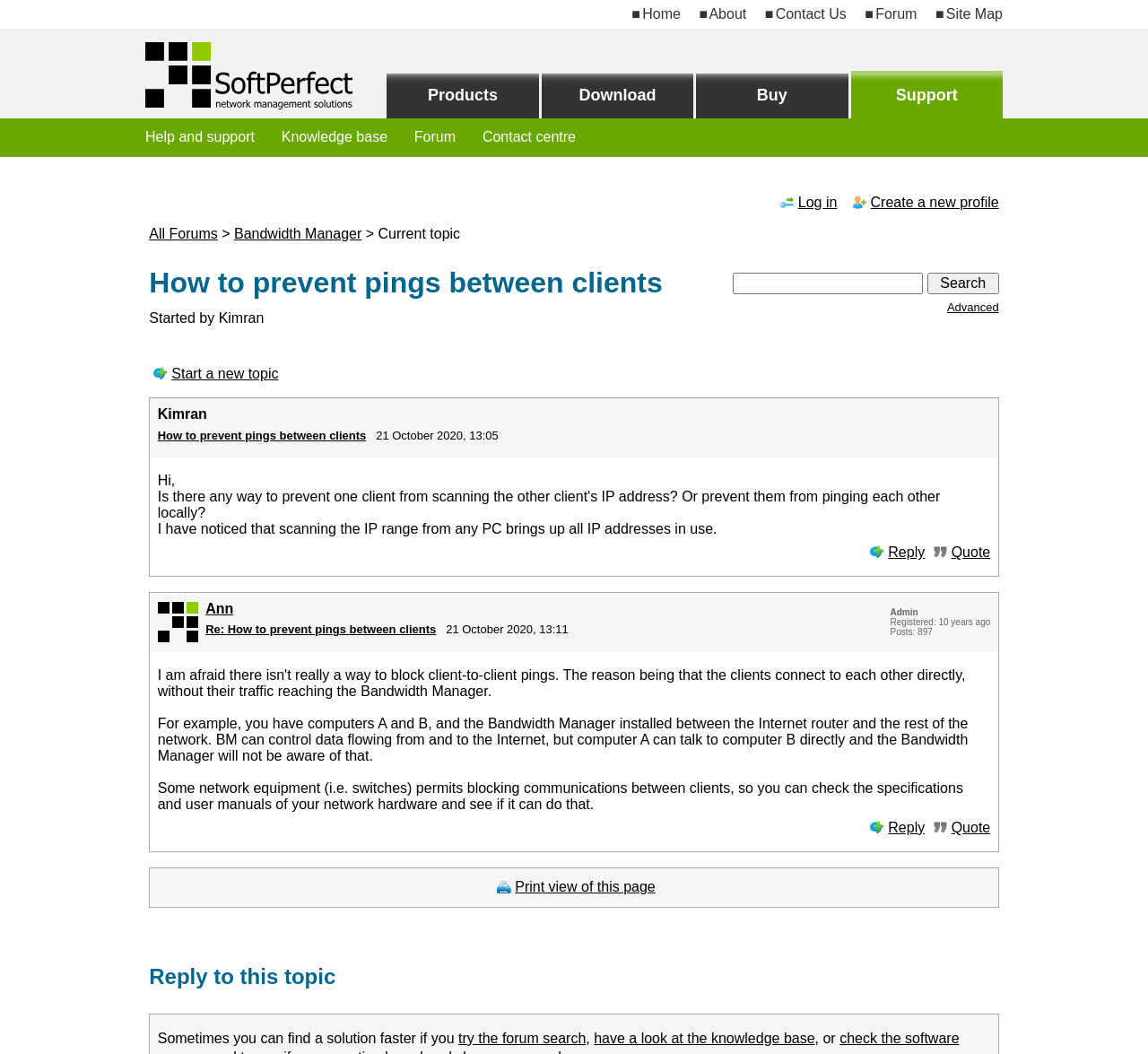Please answer the following question using a single word or phrase: 
How many links are in the top navigation bar?

5